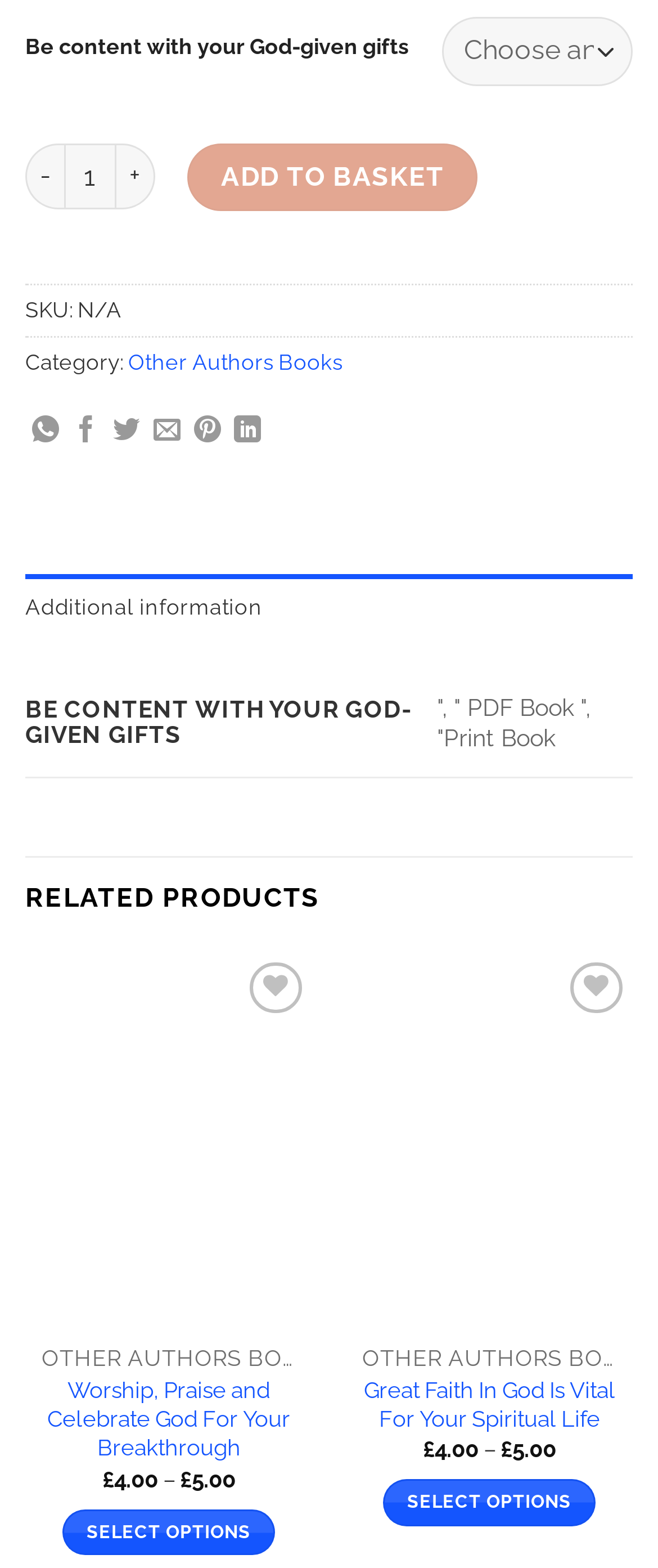Identify the bounding box coordinates for the region of the element that should be clicked to carry out the instruction: "Click the 'ADD TO BASKET' button". The bounding box coordinates should be four float numbers between 0 and 1, i.e., [left, top, right, bottom].

[0.285, 0.091, 0.726, 0.134]